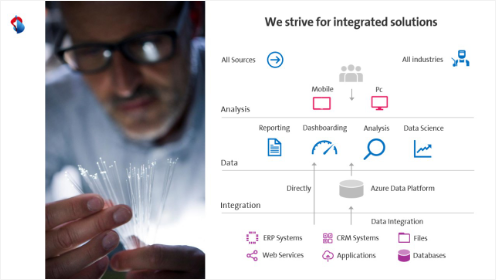Create an extensive caption that includes all significant details of the image.

The image showcases a professional focused on integrating data solutions, emphasizing the collaborative approach across various industries. To the left, a person is depicted handling fiber optic cables, symbolizing the importance of modern data connectivity and analysis. On the right, a structured layout illustrates the key components of their service offerings: 

- **All Sources** and **All Industries** signify the comprehensive nature of the solutions.
- Under **Analysis**, it highlights tools for Reporting, Dashboarding, and Data Science, showcasing the diverse analytical capabilities.
- The **Data** segment emphasizes the Azure Data Platform, indicating a strong commitment to leveraging cloud technologies.
- **Integration** demonstrates connectivity with various systems such as ERP, CRM, and databases, underlining the seamless integration capabilities pertinent to efficient data management.

The overall message reinforces the company's goal of providing integrated solutions tailored to meet the demands of contemporary data analysis and integration.